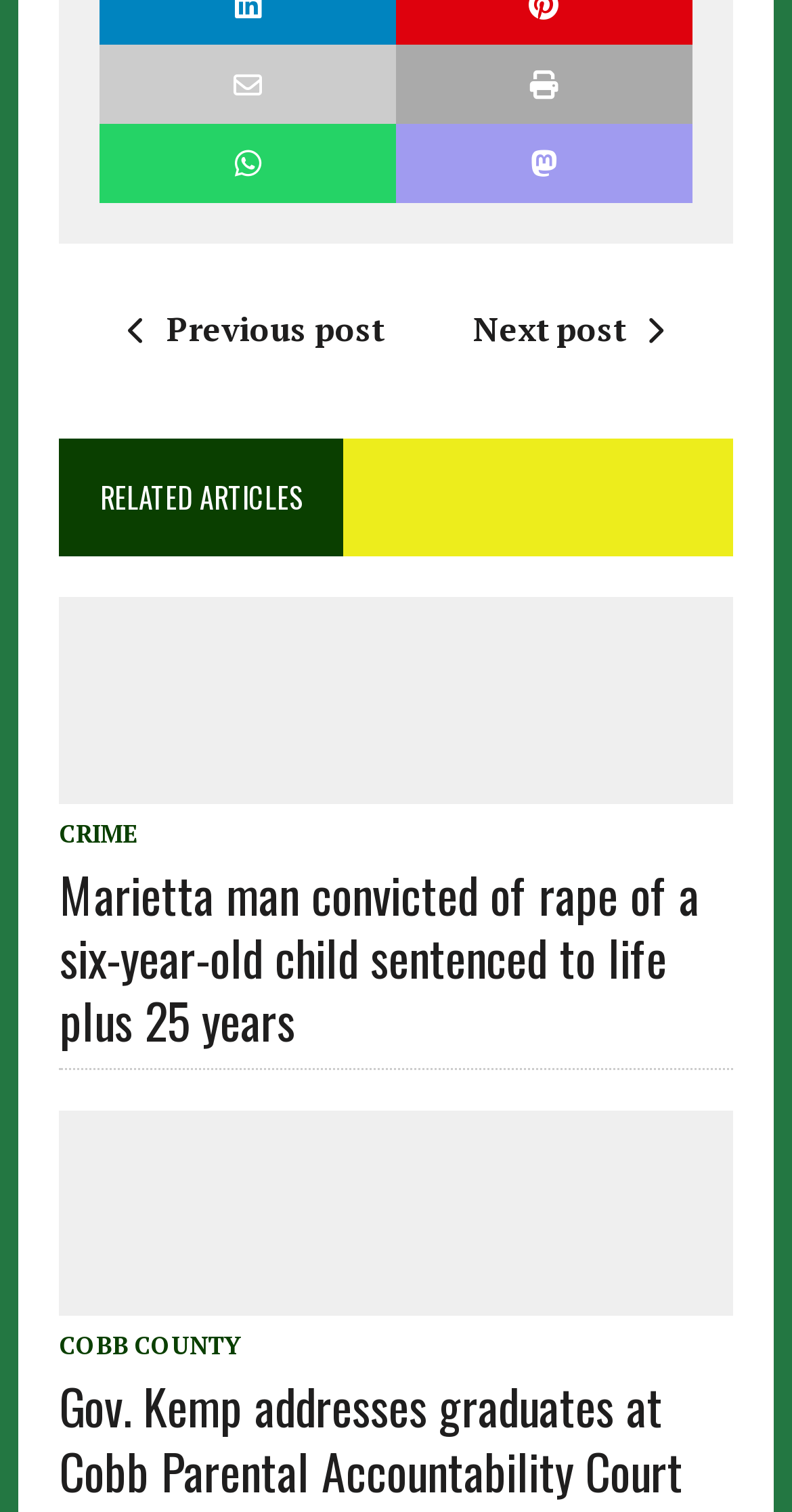Examine the image carefully and respond to the question with a detailed answer: 
What is the direction of the navigation links?

There are two navigation links on the webpage, one with the text 'Previous post' and another with the text 'Next post', which suggests that the direction of the navigation links is to navigate to previous or next posts.